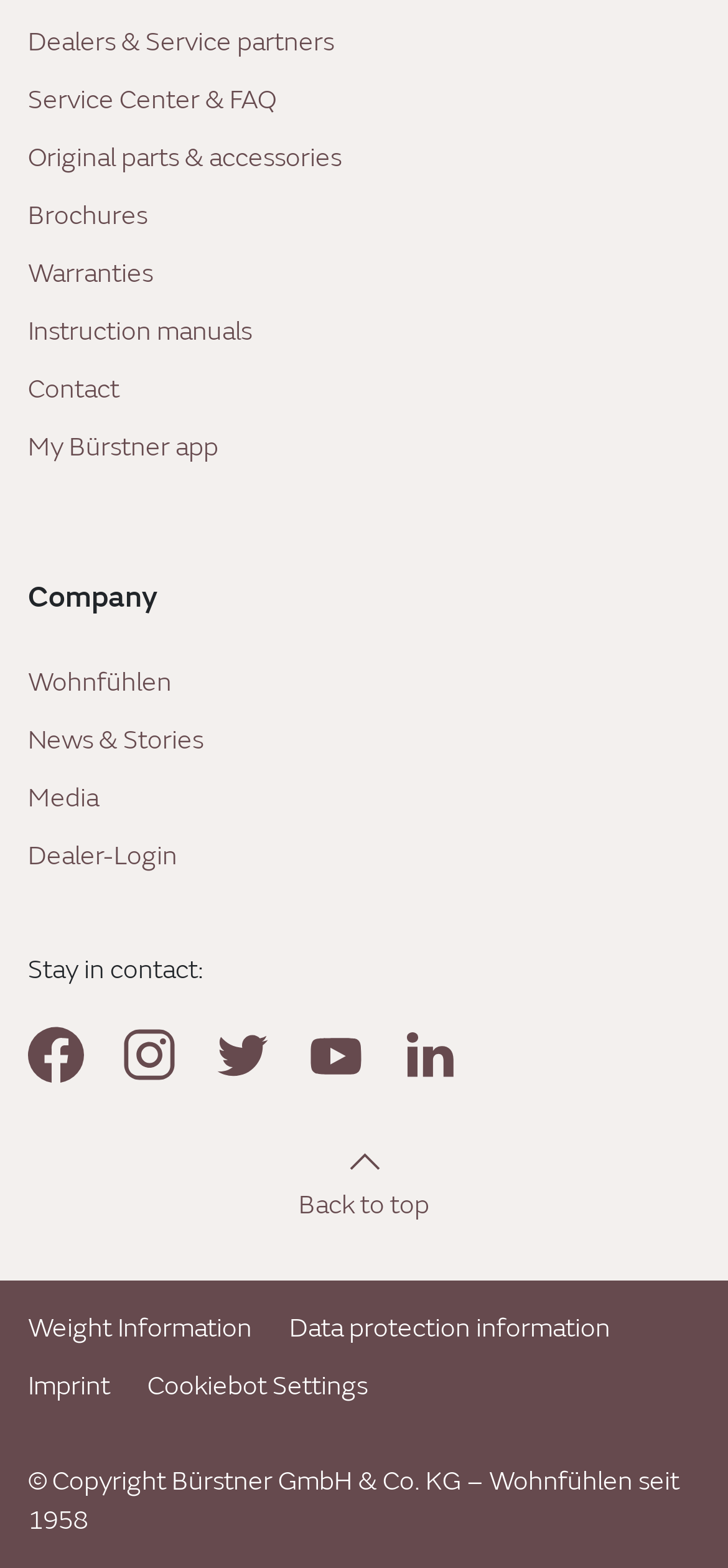Using the image as a reference, answer the following question in as much detail as possible:
What is the purpose of the 'Back to top' link?

The 'Back to top' link is located at the bottom of the webpage and is likely used to allow users to quickly scroll back to the top of the page, rather than having to manually scroll up.